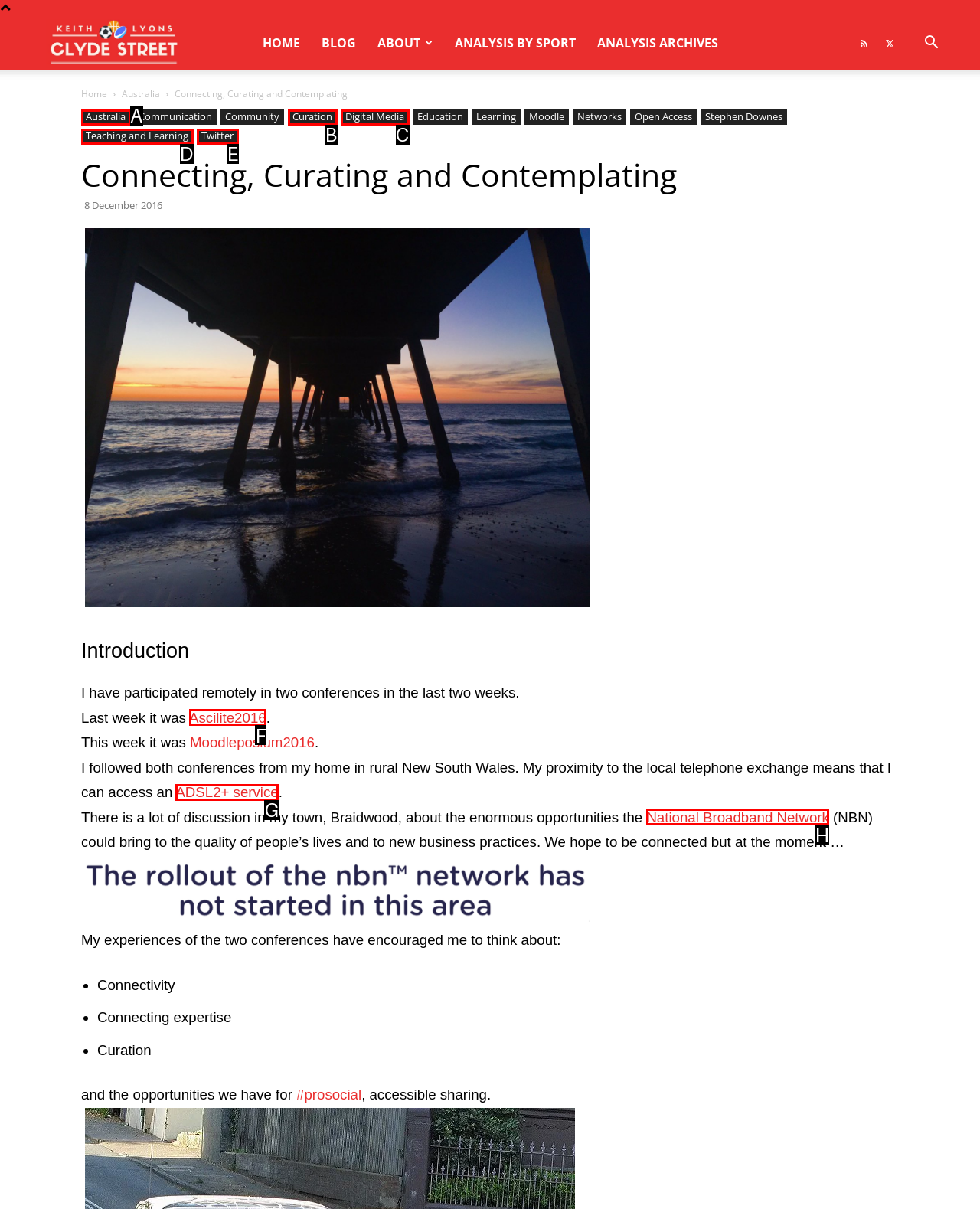Given the description: Teaching and Learning, select the HTML element that matches it best. Reply with the letter of the chosen option directly.

D